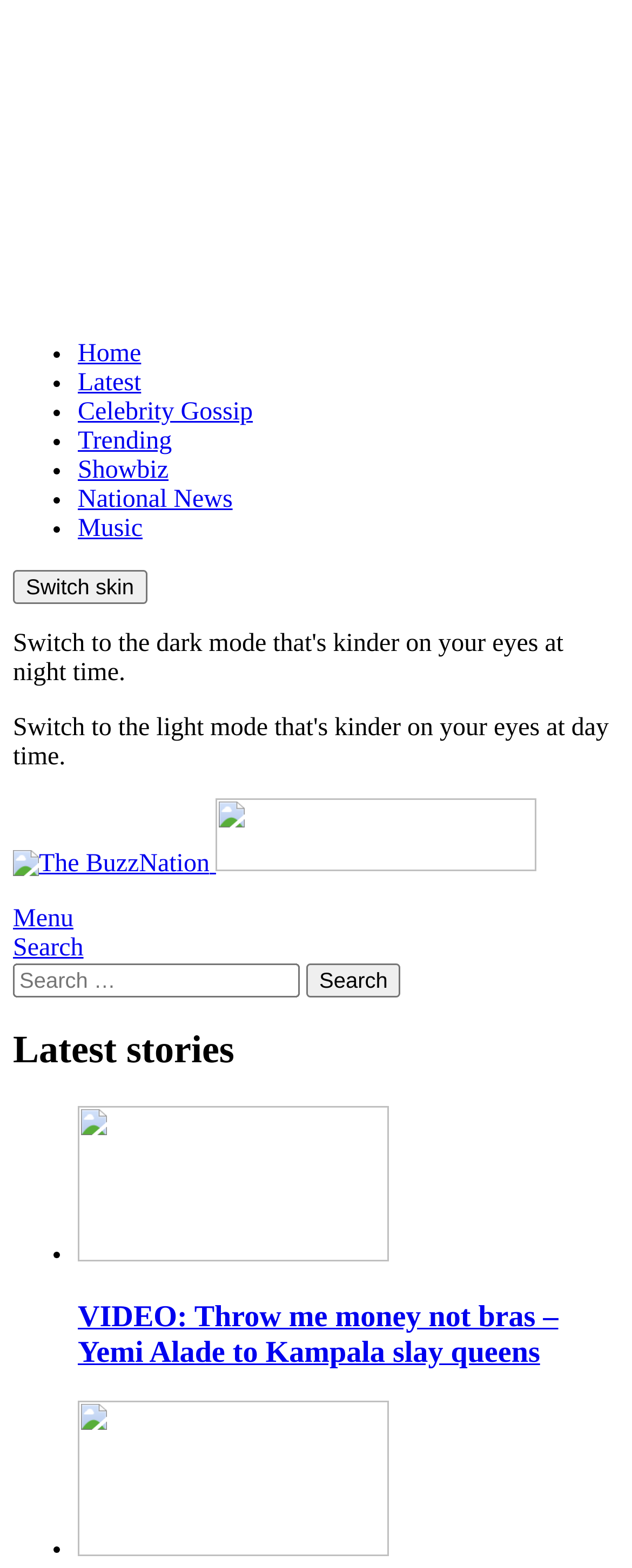Highlight the bounding box coordinates of the element that should be clicked to carry out the following instruction: "Read the latest story". The coordinates must be given as four float numbers ranging from 0 to 1, i.e., [left, top, right, bottom].

[0.123, 0.705, 0.979, 0.809]